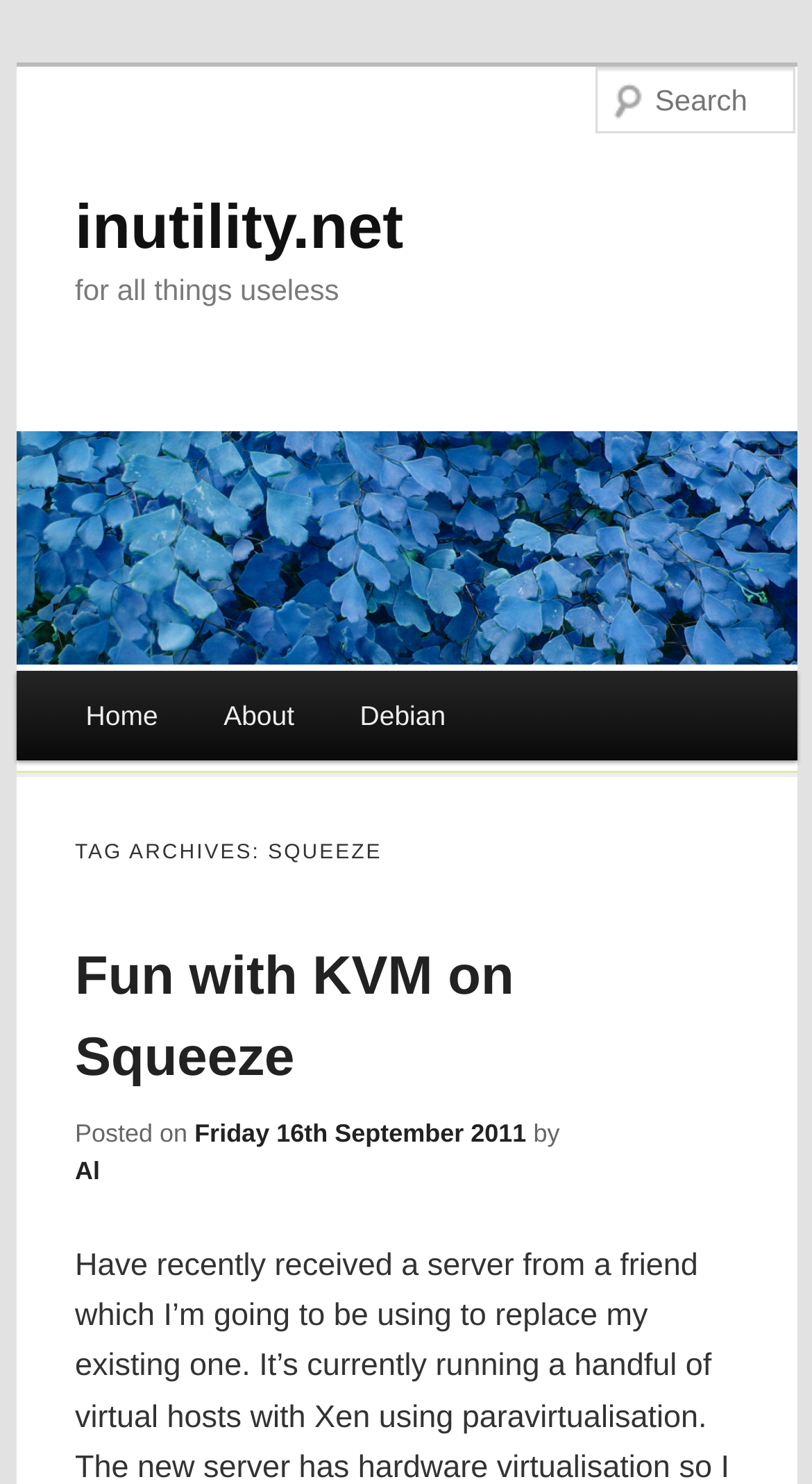Indicate the bounding box coordinates of the clickable region to achieve the following instruction: "go to home page."

[0.065, 0.452, 0.235, 0.512]